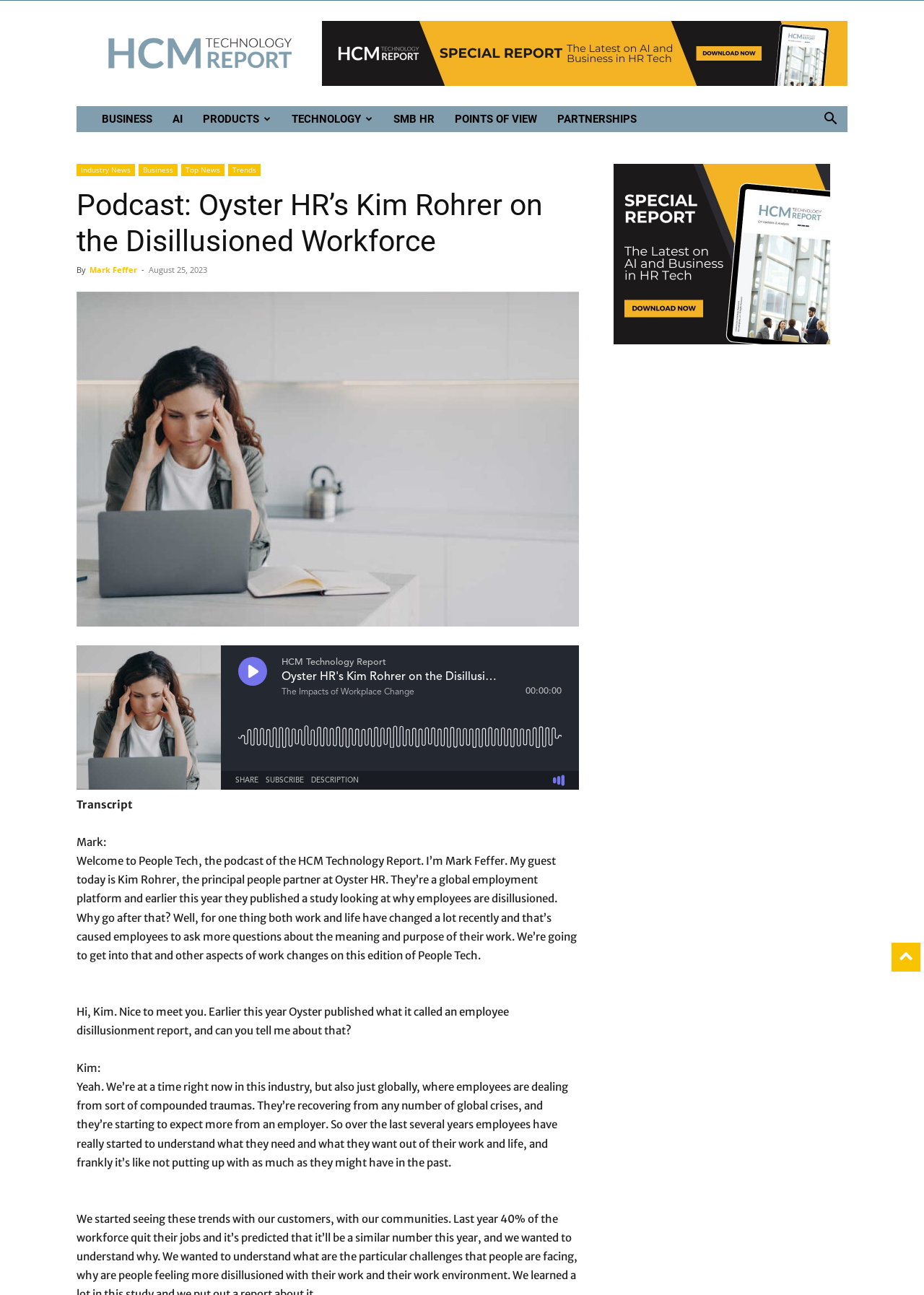Please find the bounding box coordinates of the element's region to be clicked to carry out this instruction: "Read the article by Mark Feffer".

[0.097, 0.204, 0.148, 0.212]